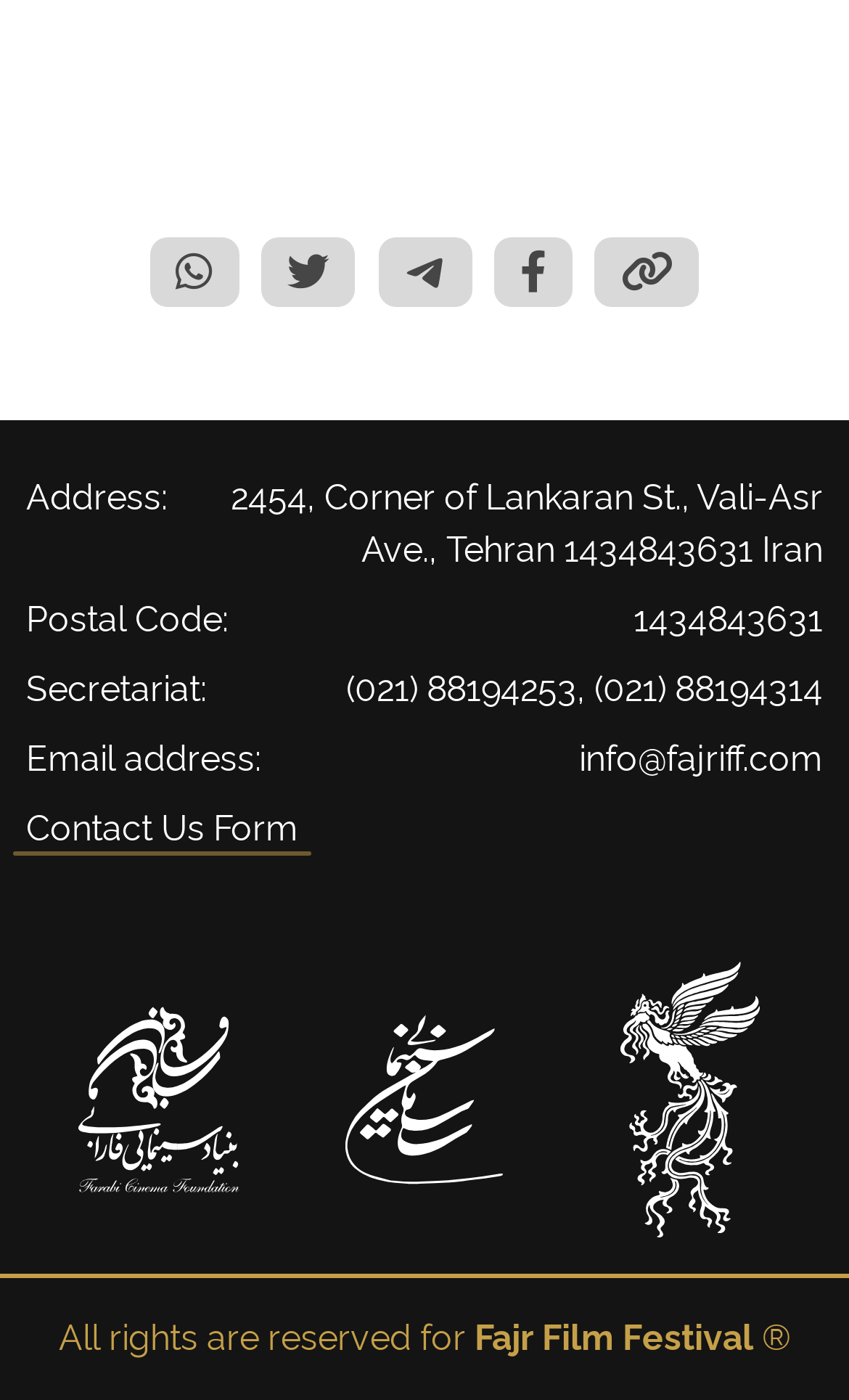Identify the bounding box coordinates of the region that should be clicked to execute the following instruction: "Copy Link".

[0.701, 0.169, 0.824, 0.22]